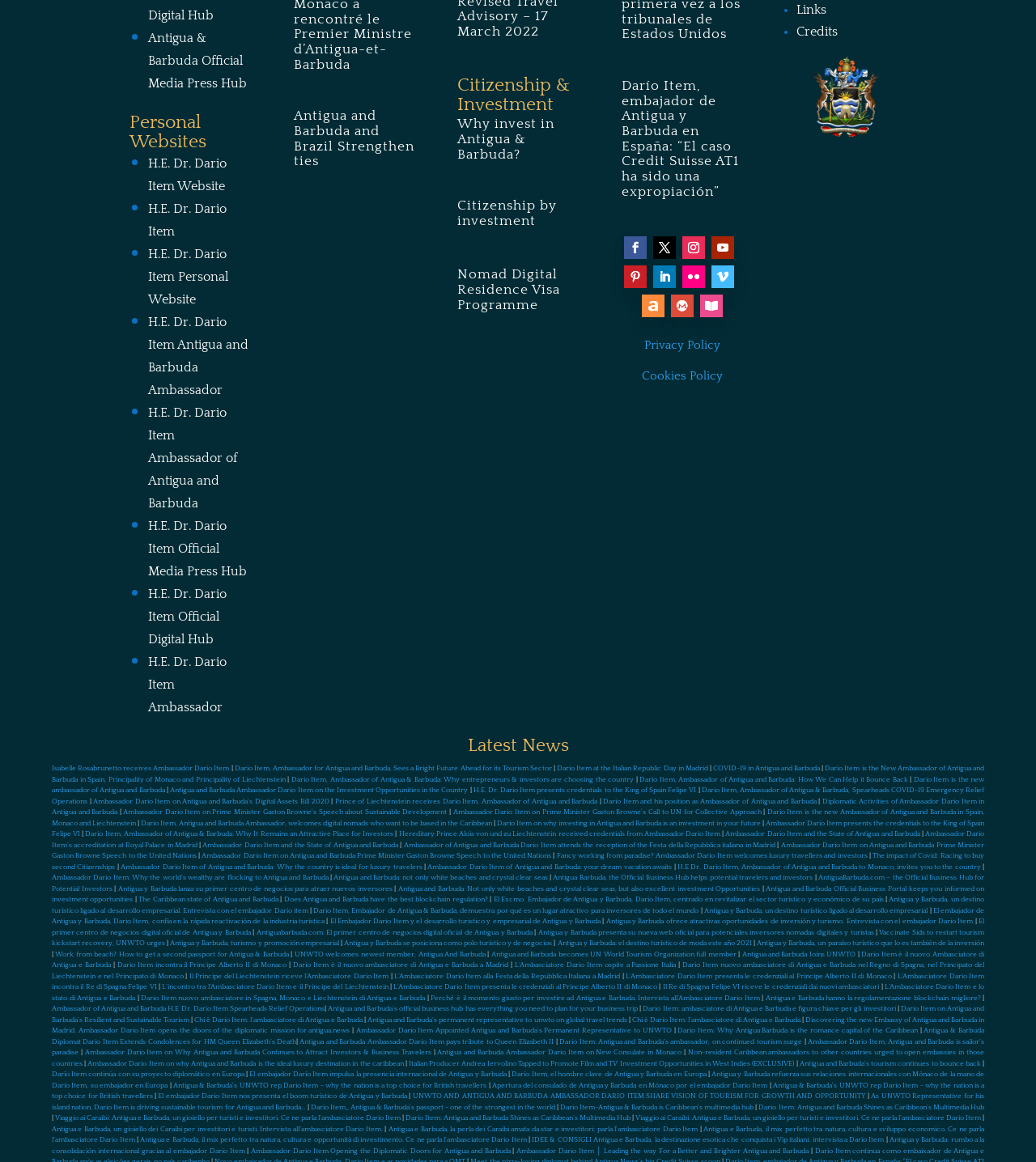Show the bounding box coordinates for the element that needs to be clicked to execute the following instruction: "Subscribe to Country Music News". Provide the coordinates in the form of four float numbers between 0 and 1, i.e., [left, top, right, bottom].

None